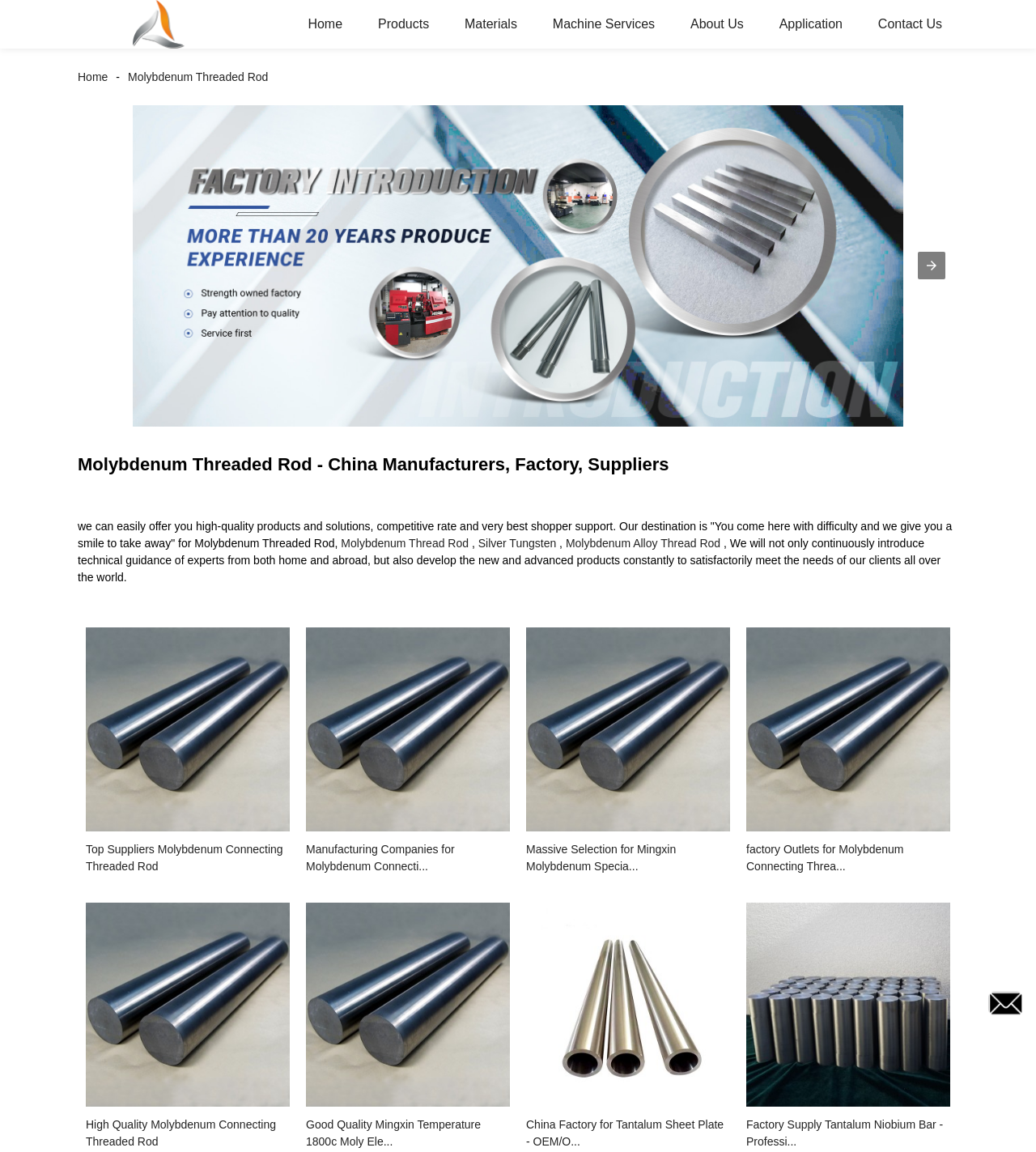Please specify the bounding box coordinates of the clickable section necessary to execute the following command: "Navigate to the About Us page".

[0.651, 0.0, 0.733, 0.042]